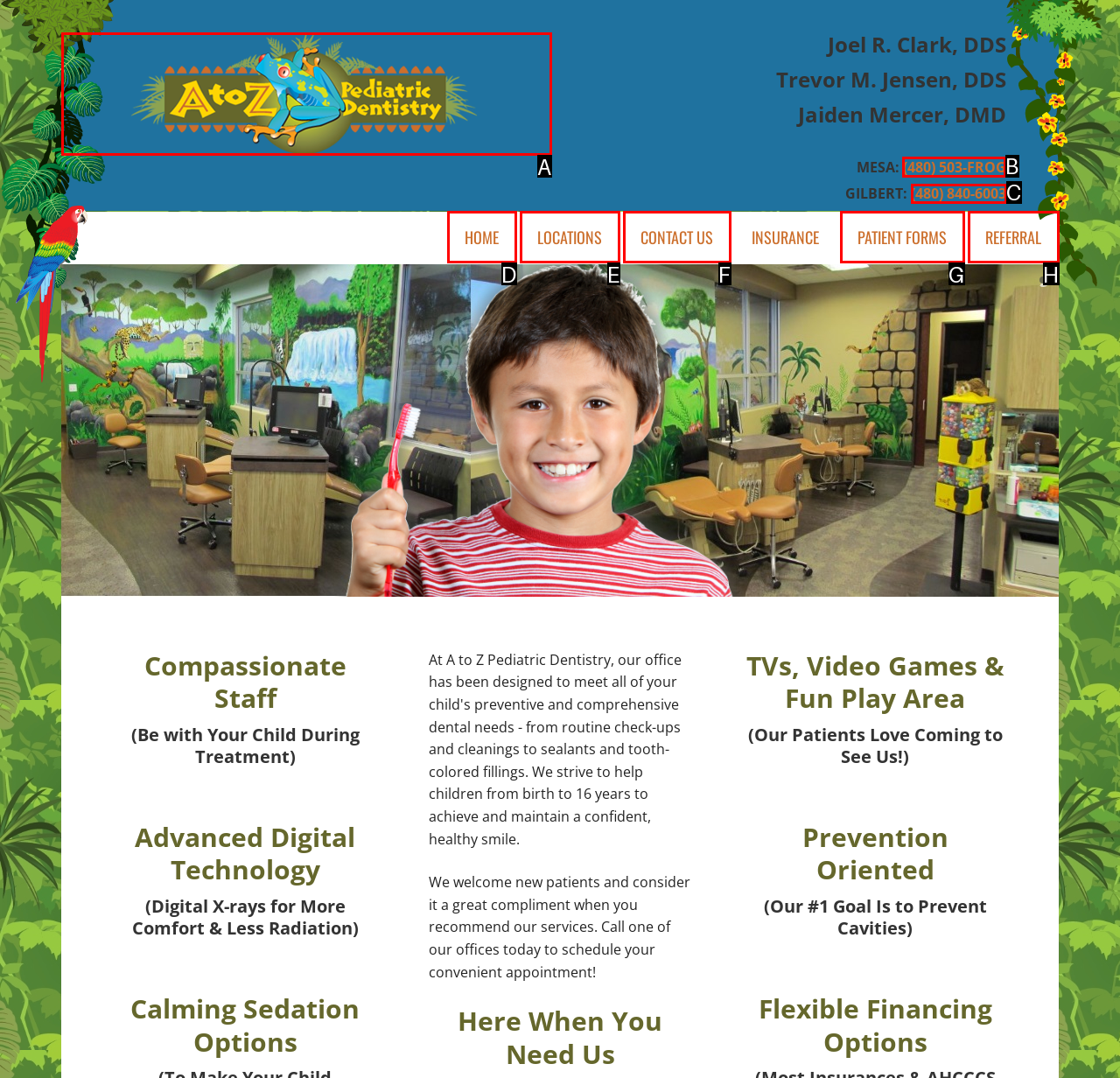Which lettered option should I select to achieve the task: Call the MESA office according to the highlighted elements in the screenshot?

B